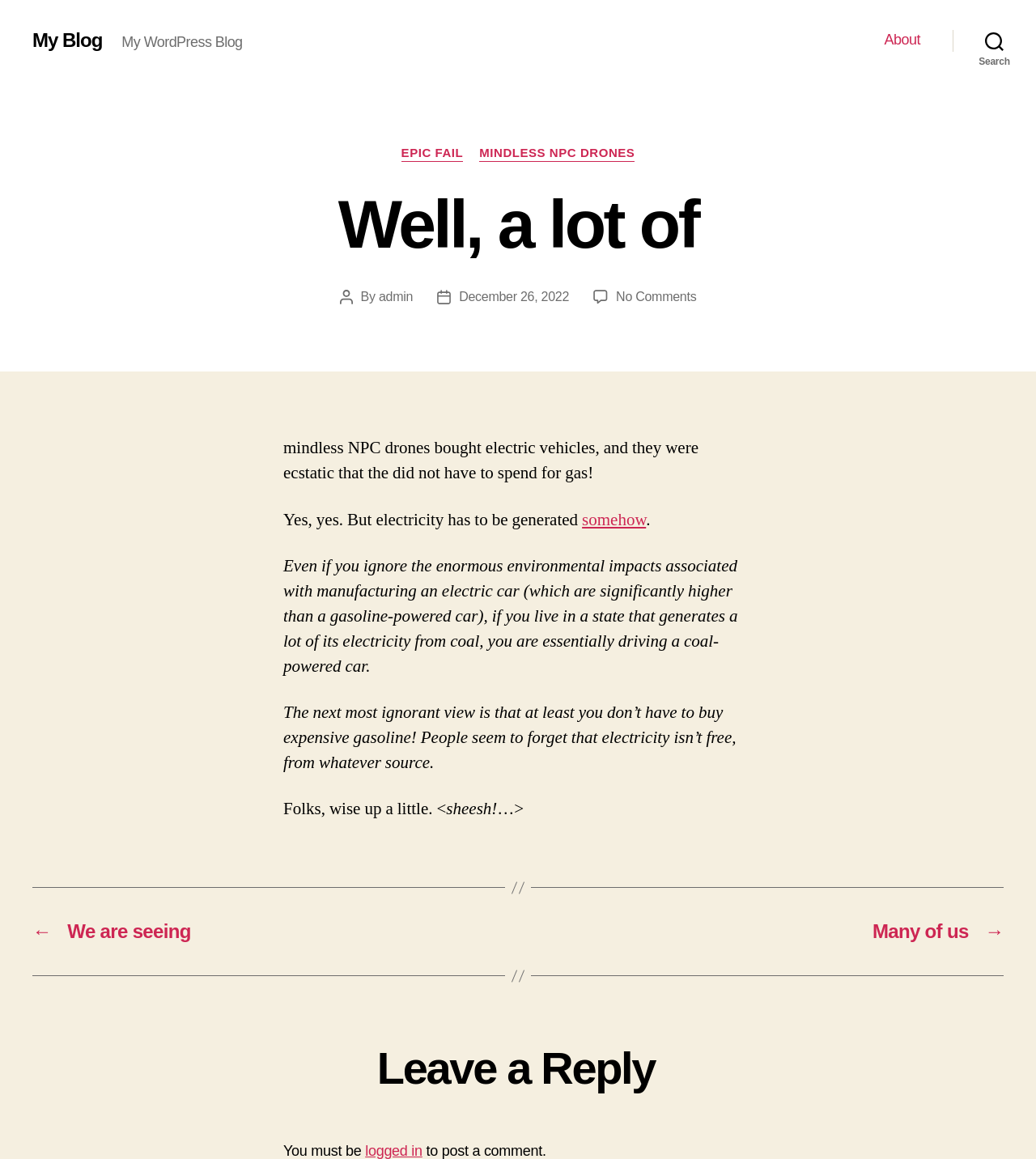Answer the question with a single word or phrase: 
What is the date of the post?

December 26, 2022